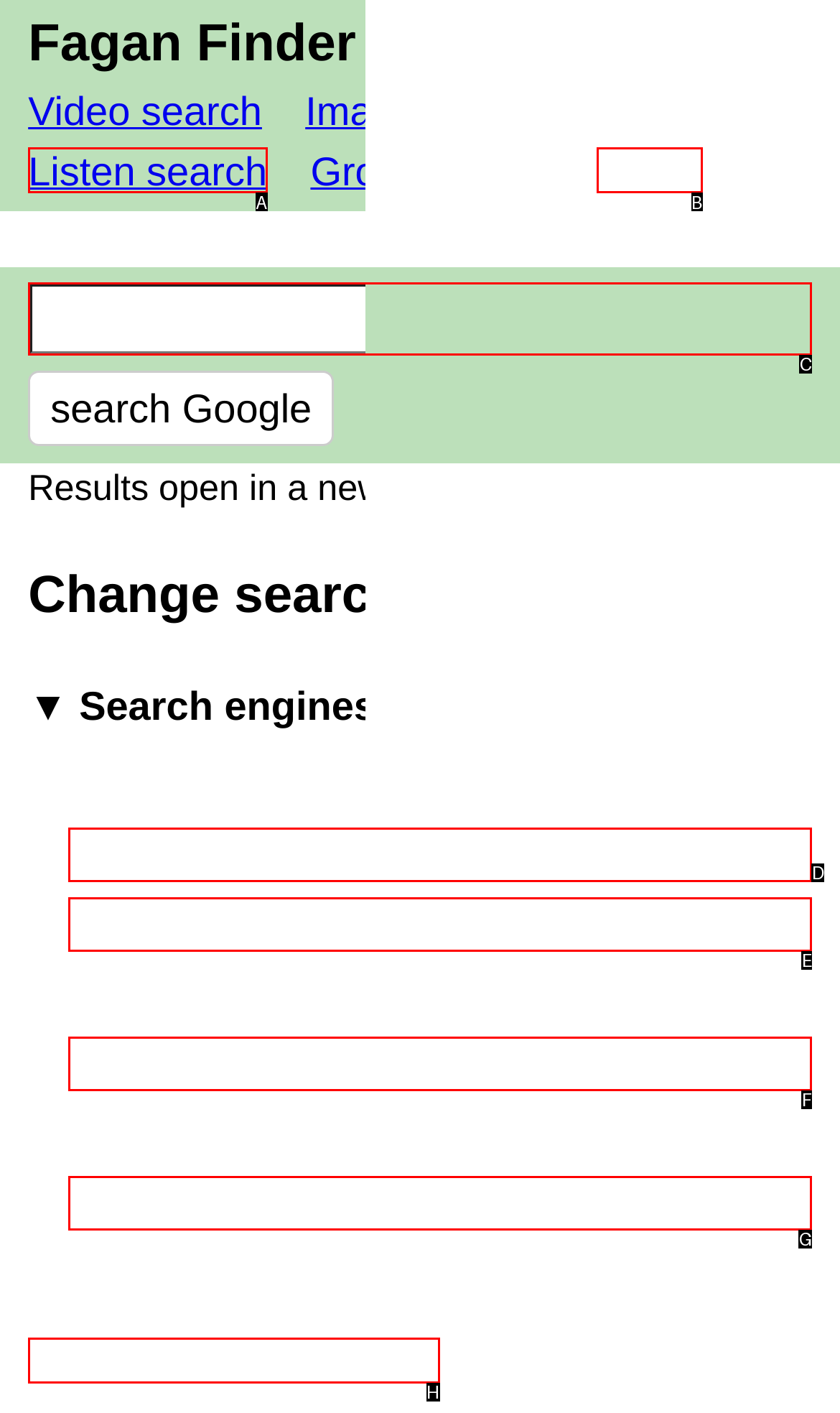Identify the bounding box that corresponds to: Google — verbatim
Respond with the letter of the correct option from the provided choices.

D